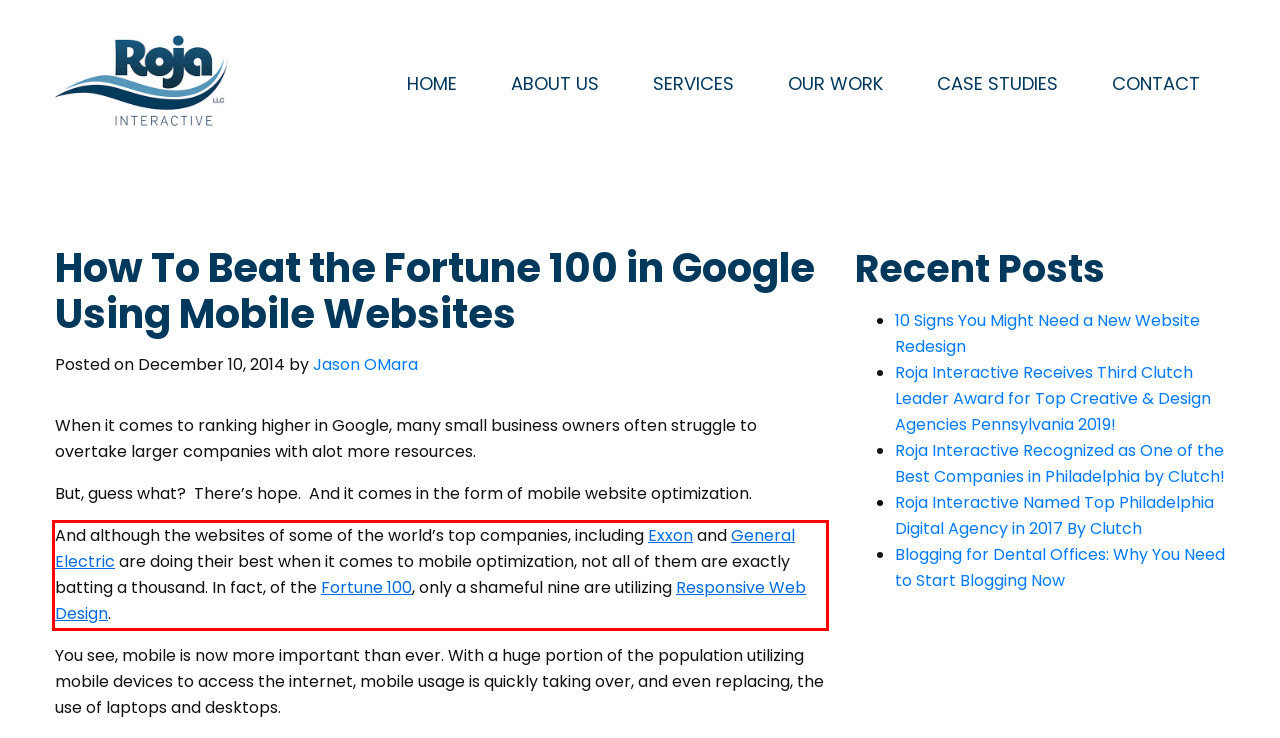Analyze the red bounding box in the provided webpage screenshot and generate the text content contained within.

And although the websites of some of the world’s top companies, including Exxon and General Electric are doing their best when it comes to mobile optimization, not all of them are exactly batting a thousand. In fact, of the Fortune 100, only a shameful nine are utilizing Responsive Web Design.